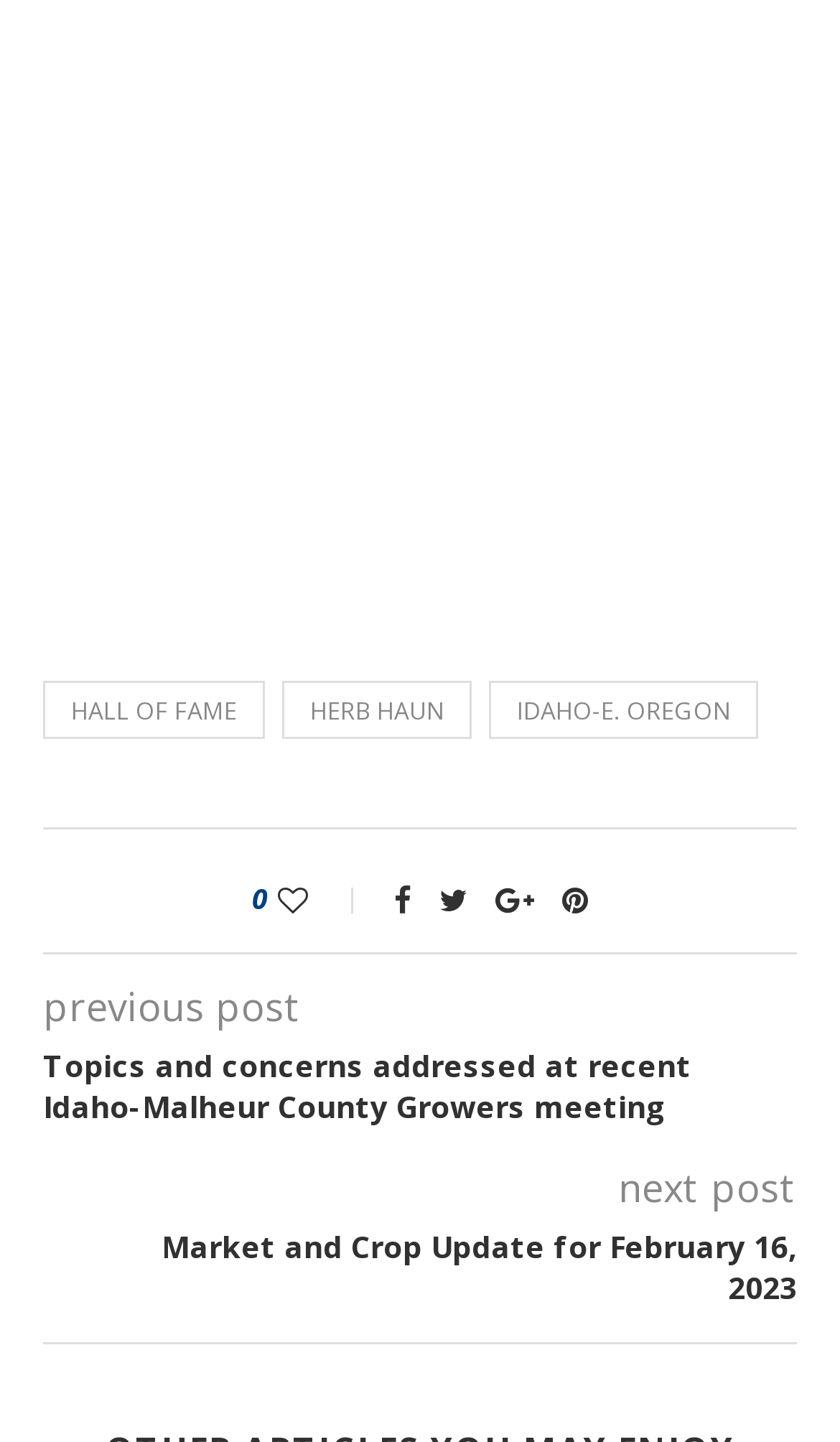Please identify the bounding box coordinates of the element I need to click to follow this instruction: "Open image in lightbox".

[0.051, 0.068, 0.562, 0.425]